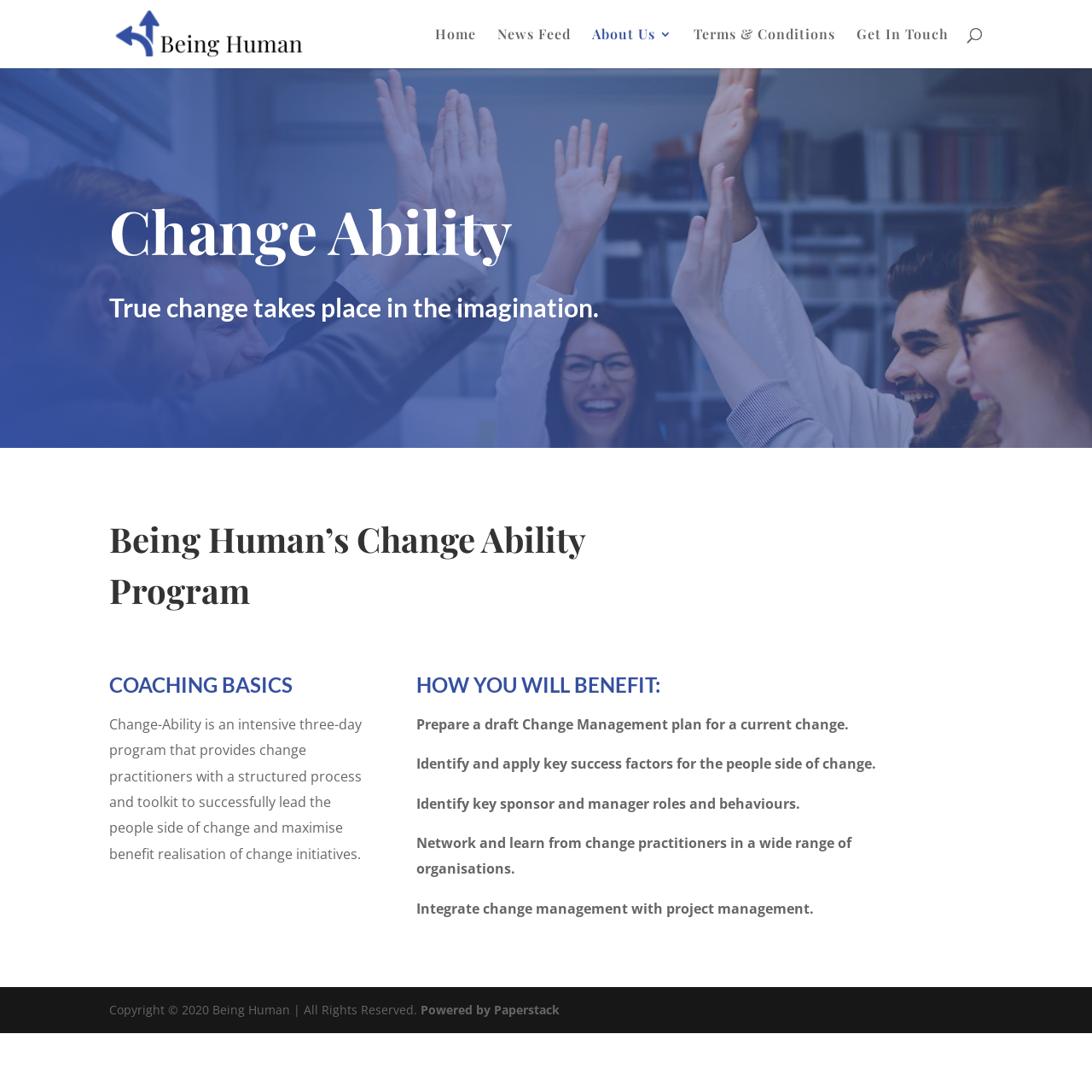Determine the bounding box coordinates of the area to click in order to meet this instruction: "search for something".

[0.1, 0.0, 0.9, 0.001]